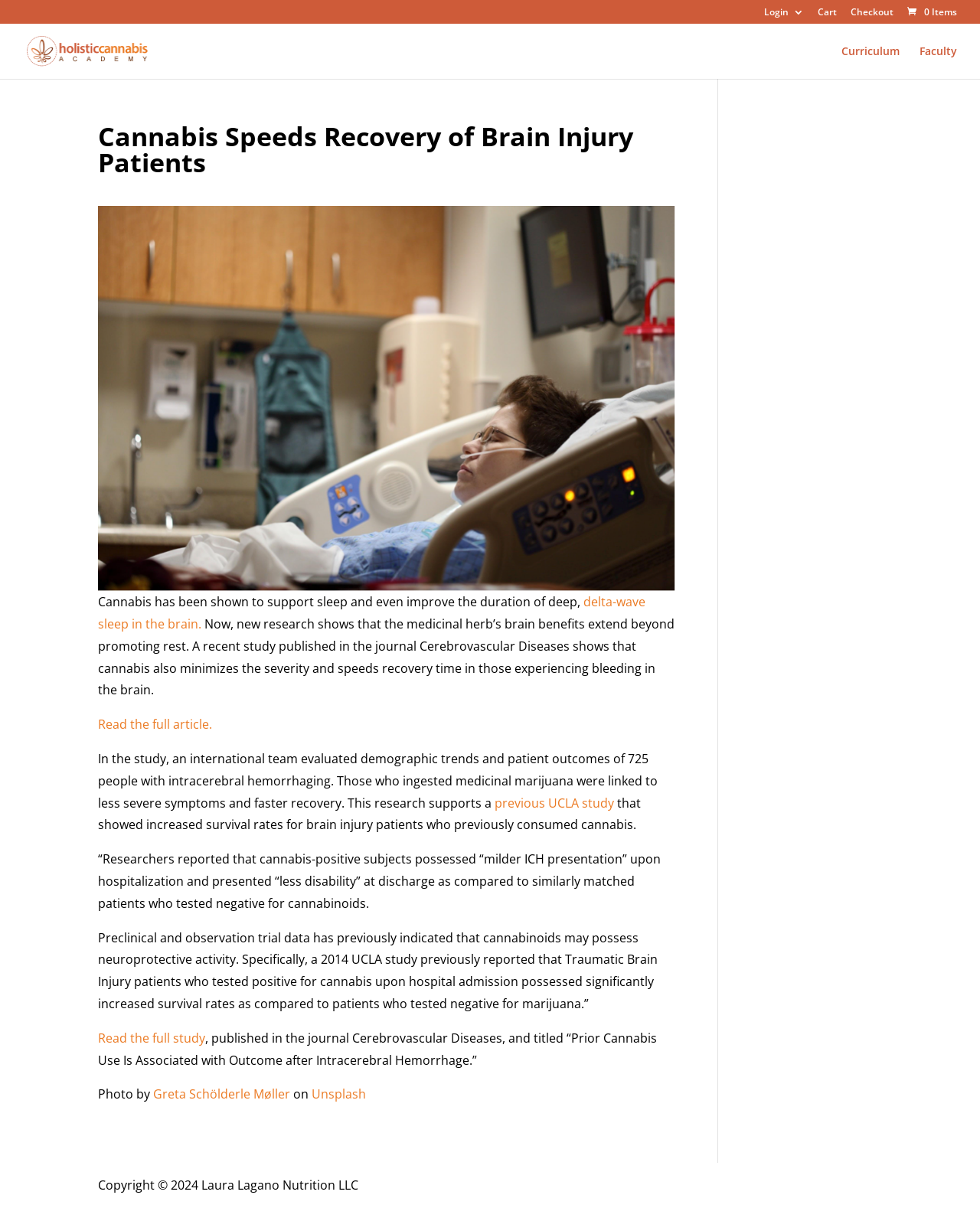Carefully observe the image and respond to the question with a detailed answer:
What is the year of the copyright?

I found the answer by looking at the text at the bottom of the webpage that says 'Copyright © 2024 Laura Lagano Nutrition LLC'.